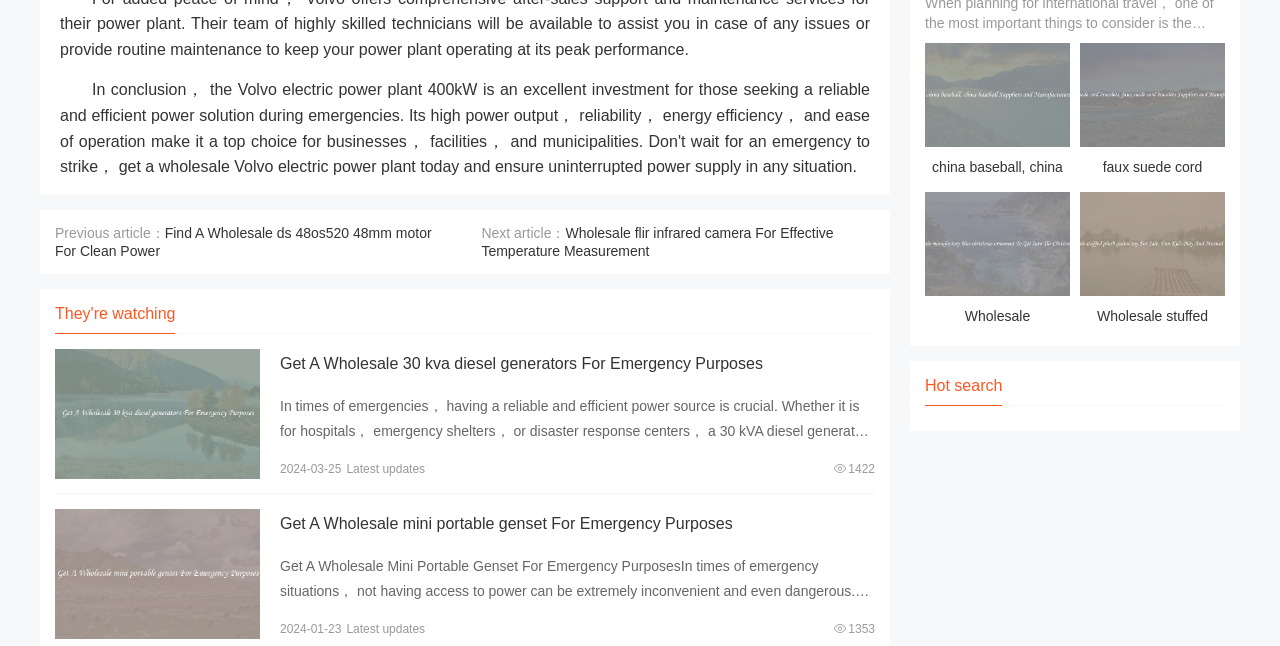Analyze the image and deliver a detailed answer to the question: What is the significance of the dates listed on the webpage?

The dates listed on the webpage, such as '2024-03-25' and '2024-01-23', appear to be the latest update dates for the products or articles listed on the webpage, indicating when the information was last updated.